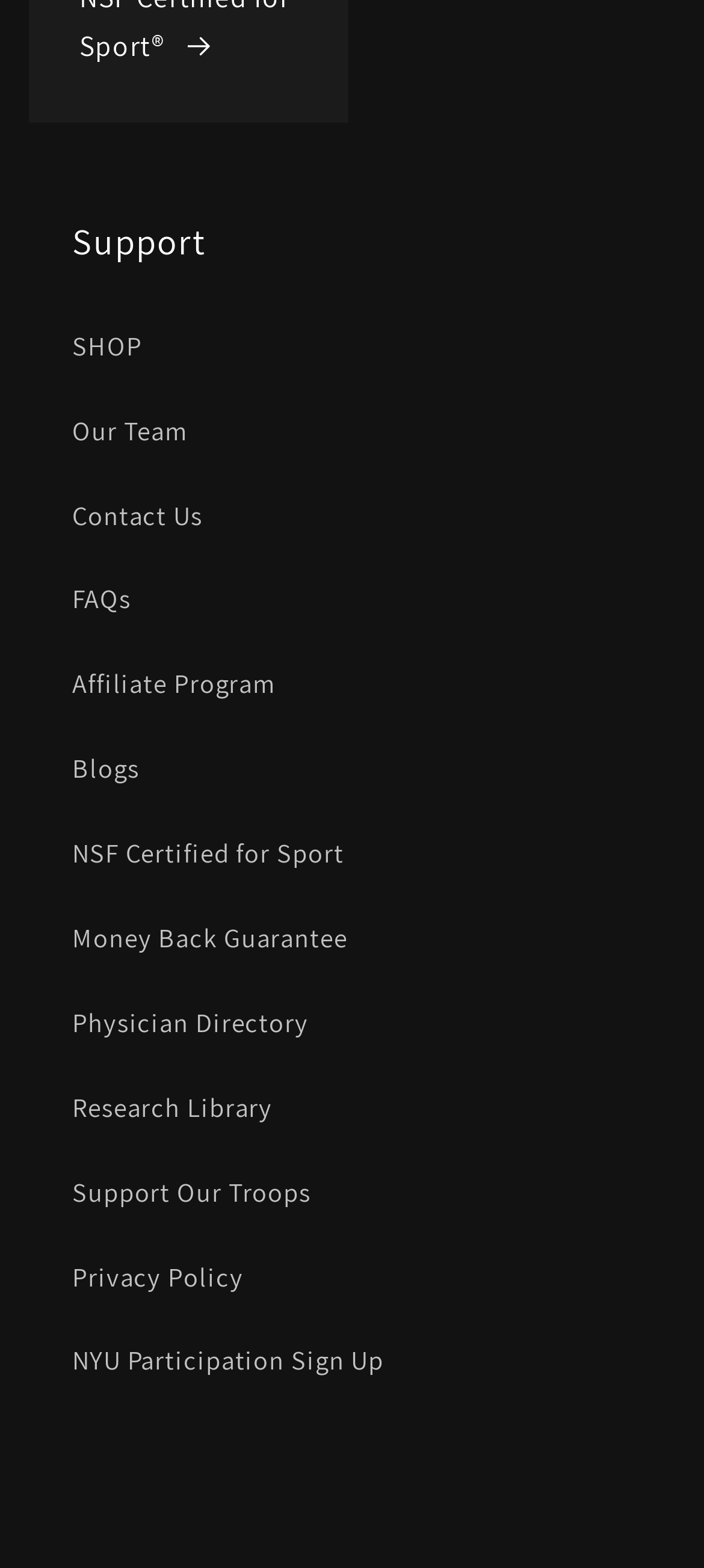What is the heading above the links?
Please use the visual content to give a single word or phrase answer.

Support